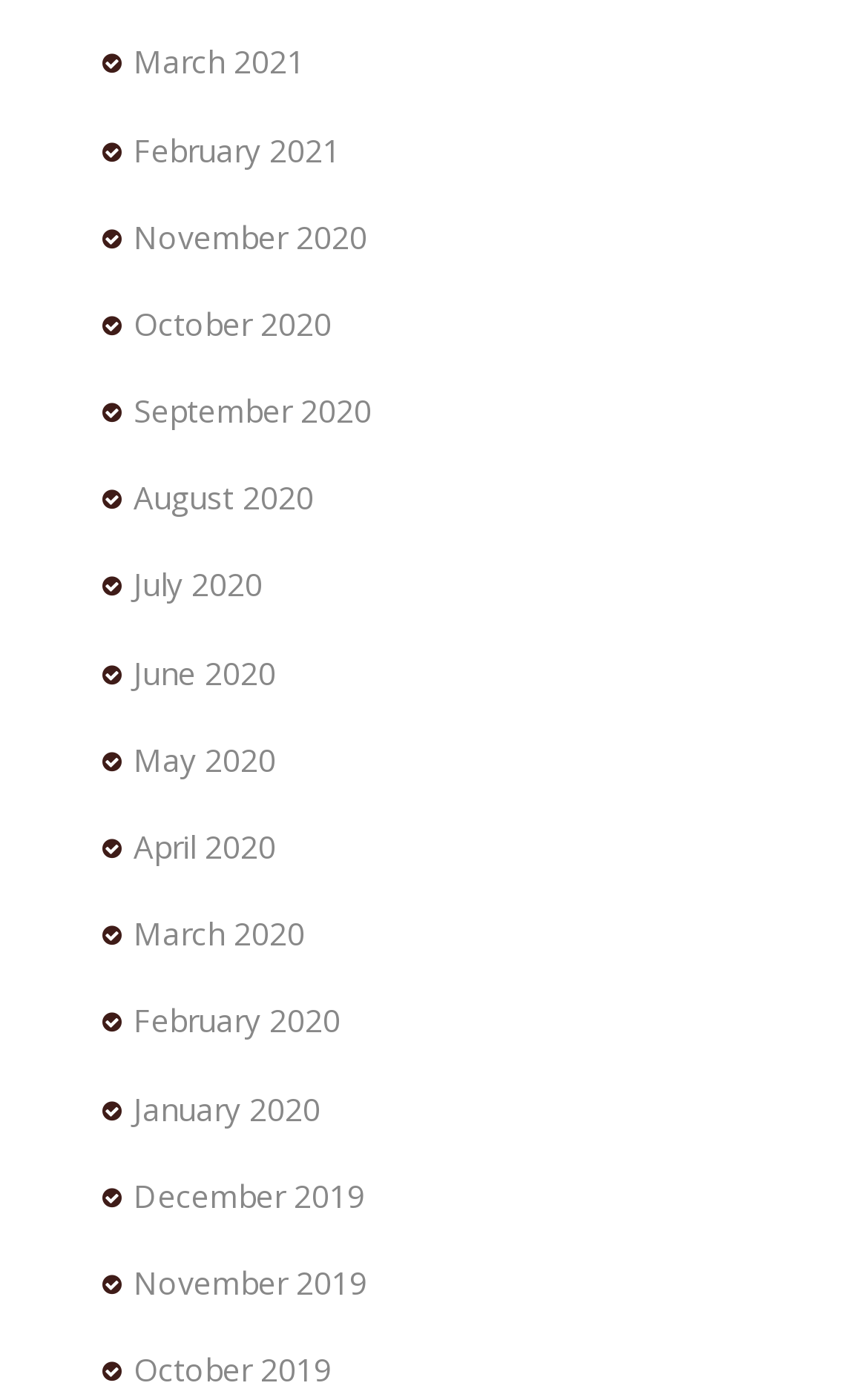Specify the bounding box coordinates of the area that needs to be clicked to achieve the following instruction: "view January 2020".

[0.154, 0.776, 0.369, 0.807]